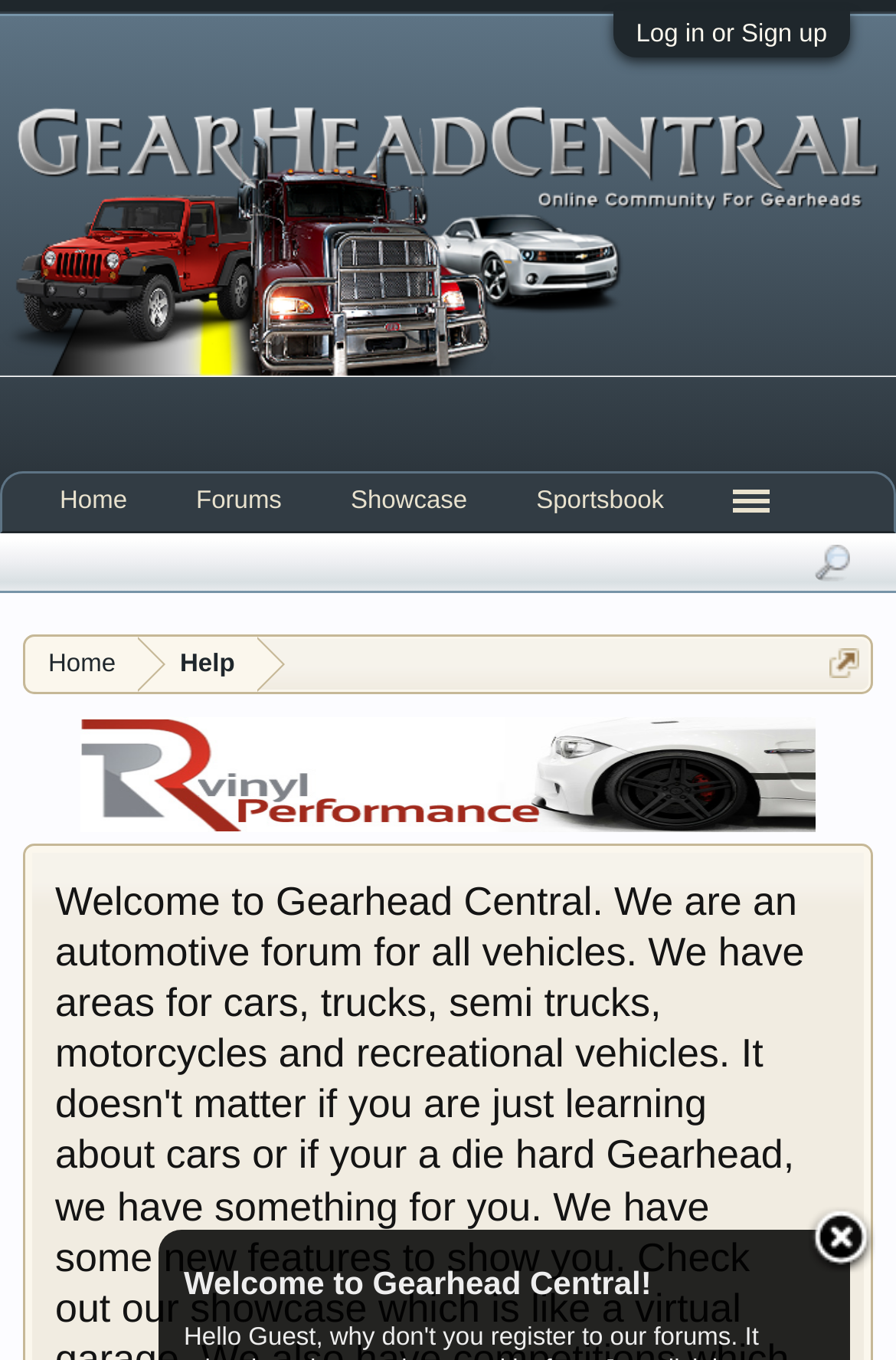Show the bounding box coordinates for the HTML element as described: "parent_node: Home title="Open quick navigation"".

[0.926, 0.477, 0.959, 0.499]